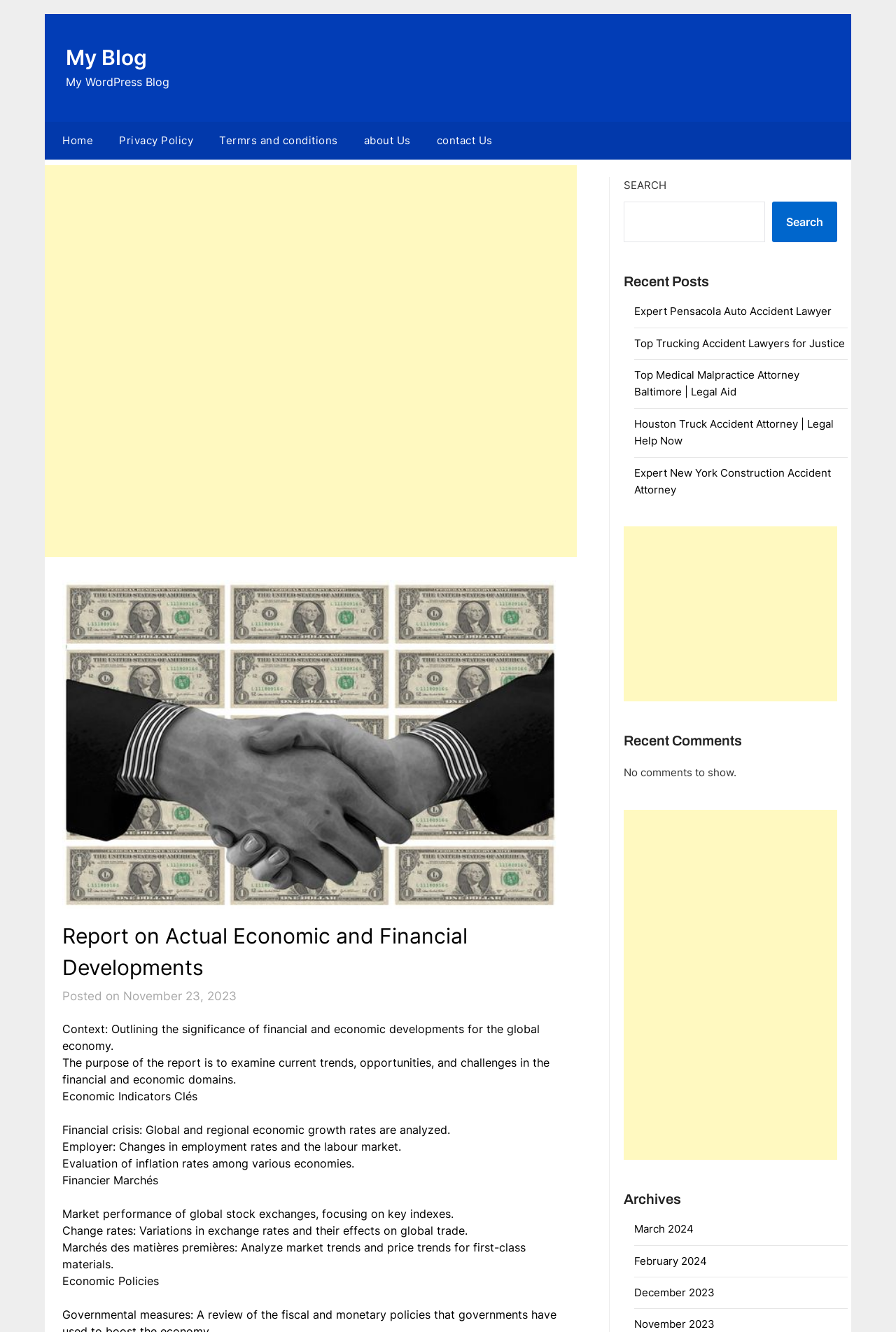Please identify and generate the text content of the webpage's main heading.

Report on Actual Economic and Financial Developments